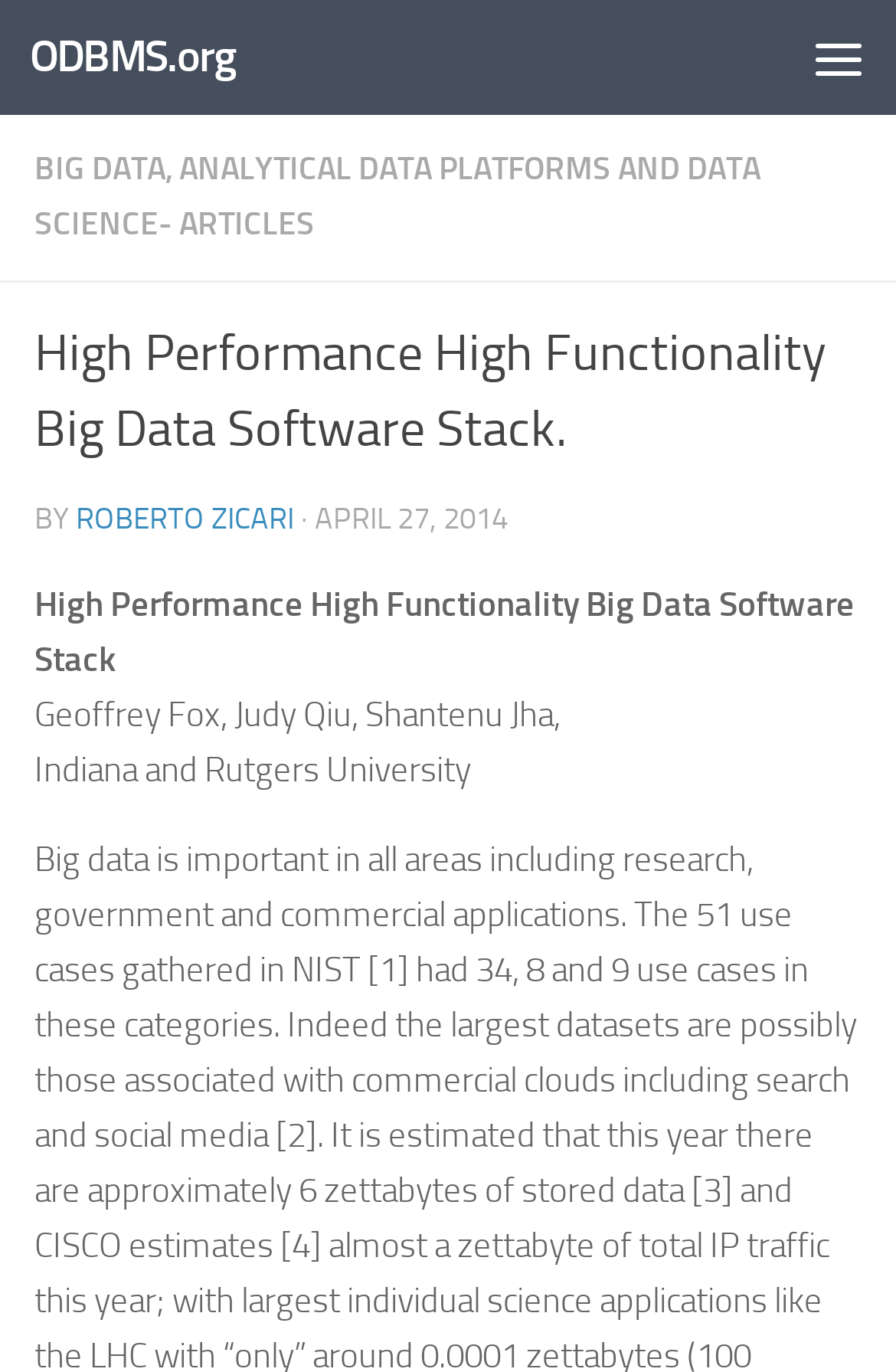Extract the top-level heading from the webpage and provide its text.

High Performance High Functionality Big Data Software Stack.